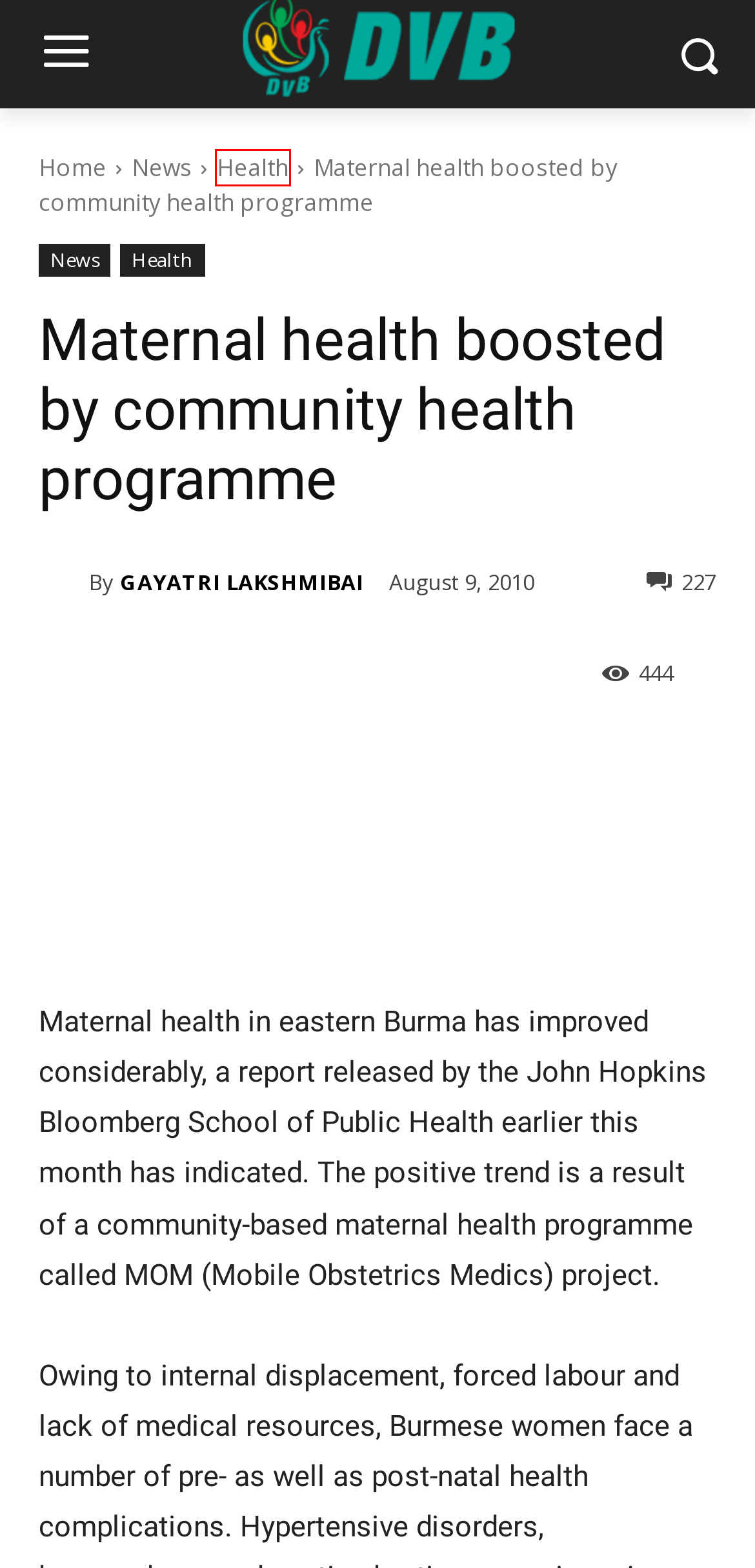With the provided screenshot showing a webpage and a red bounding box, determine which webpage description best fits the new page that appears after clicking the element inside the red box. Here are the options:
A. LGBT discrimination on the rise since 2021 military coup- DVB
B. News Archives - DVB
C. Health Archives - DVB
D. Shan Women's Action Network celebrates its Silver Jubilee - DVB
E. maternal Archives - DVB
F. GAYATRI LAKSHMIBAI, Author at DVB
G. Embattled military regime resorts to conscription law - DVB
H. Home - DVB

C